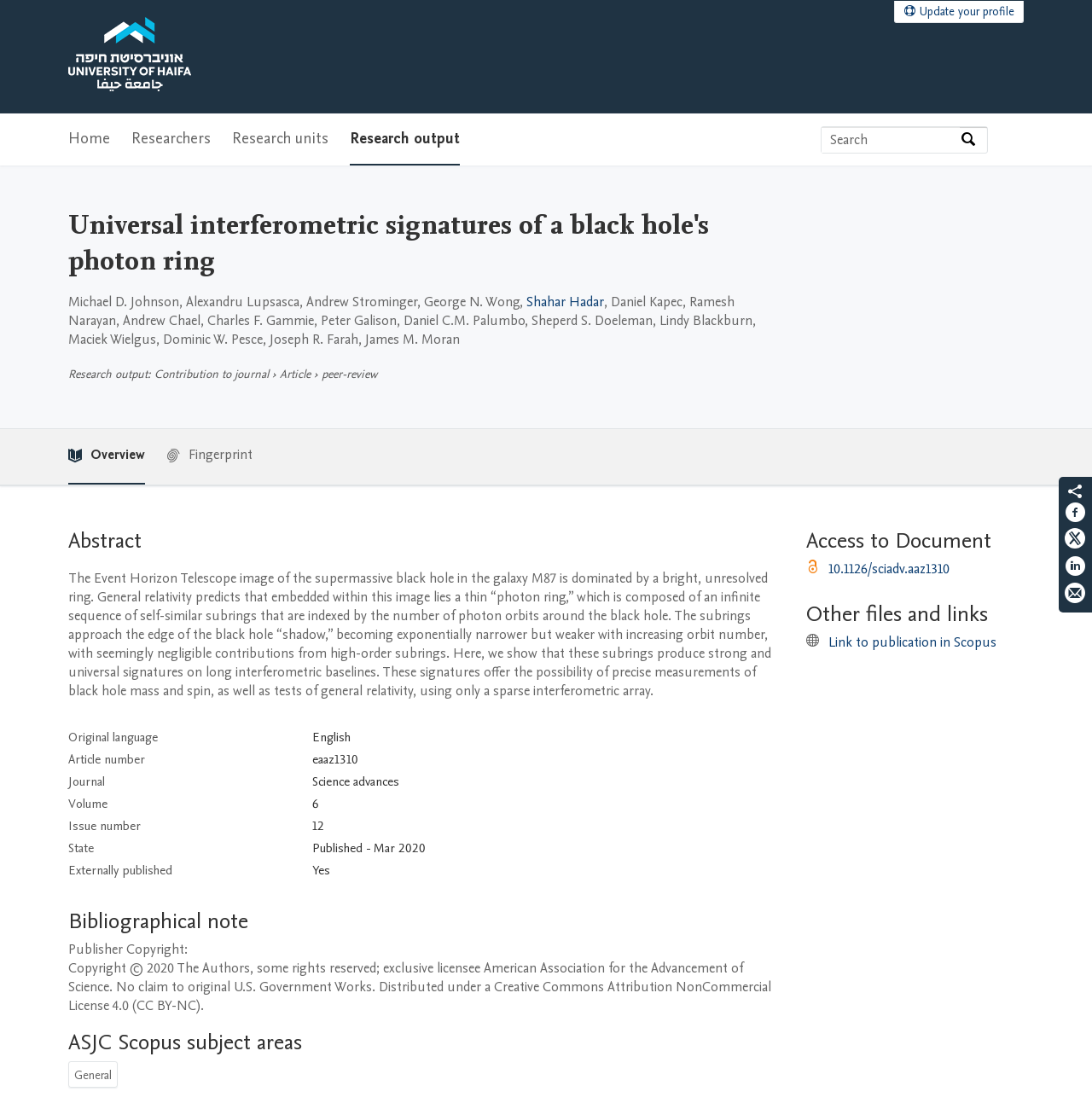Identify the bounding box coordinates of the area you need to click to perform the following instruction: "Go to University of Haifa Home".

[0.062, 0.015, 0.175, 0.087]